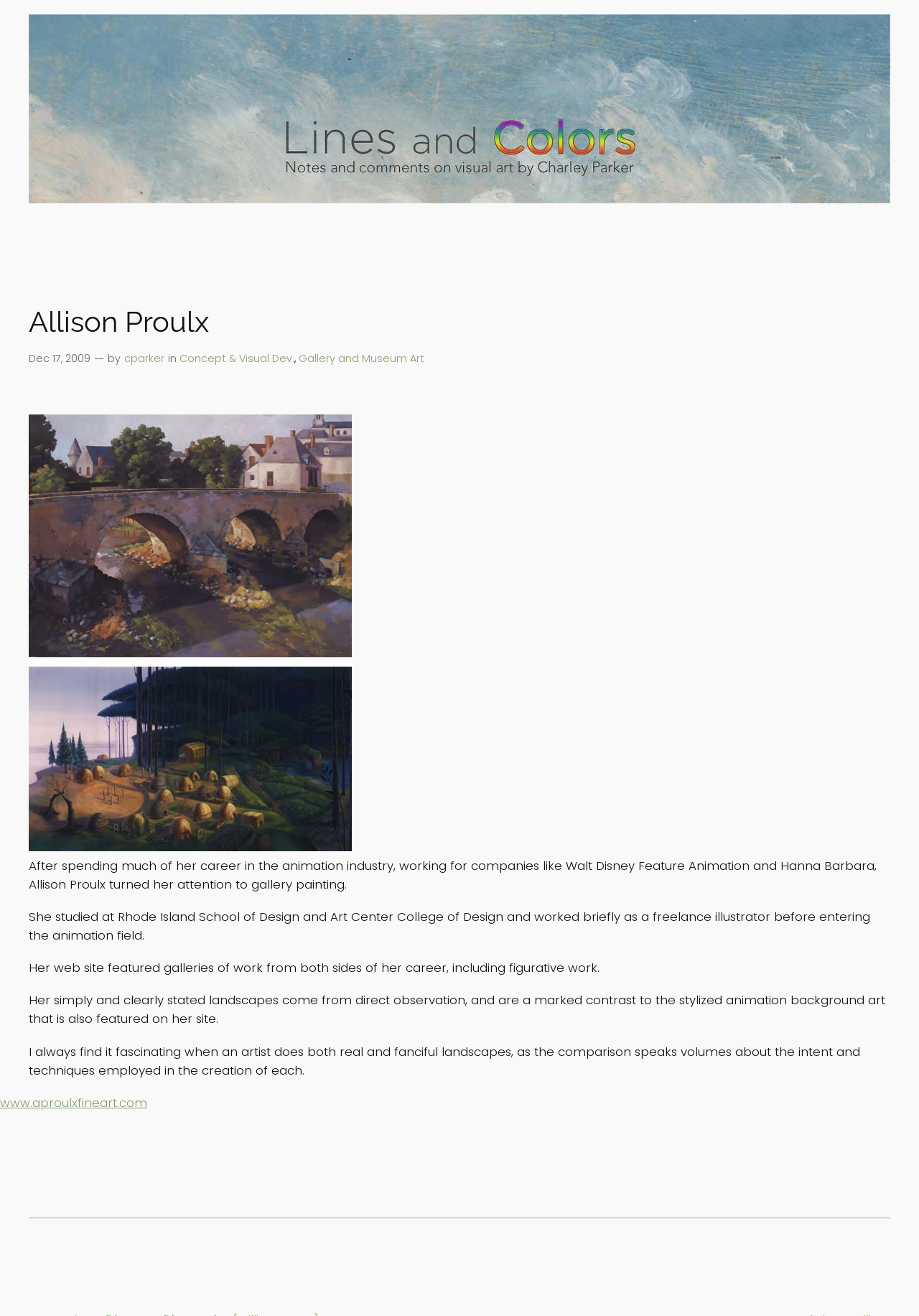Construct a thorough caption encompassing all aspects of the webpage.

The webpage is about Allison Proulx, an artist who has worked in the animation industry and also creates gallery paintings. At the top of the page, there is a figure element that spans almost the entire width, containing a link to the "Lines and Colors art blog" and an image with the same description. Below this, there is a heading element with the text "Allison Proulx". 

To the right of the heading, there is a time element with a link to "Dec 17, 2009", followed by static text "—", "by", and a link to "cparker". Then, there is a series of links to categories, including "Concept & Visual Dev." and "Gallery and Museum Art", separated by commas. 

Below these links, there is a large image of Allison Proulx, taking up about a third of the page's width. Underneath the image, there are four paragraphs of static text that describe Allison Proulx's career, including her work in the animation industry, her education, and her transition to gallery painting. 

The text also describes her website, which features galleries of her work from both her animation and fine art careers. At the bottom of the page, there is a link to her website, "www.aproulxfineart.com", and a horizontal separator line.